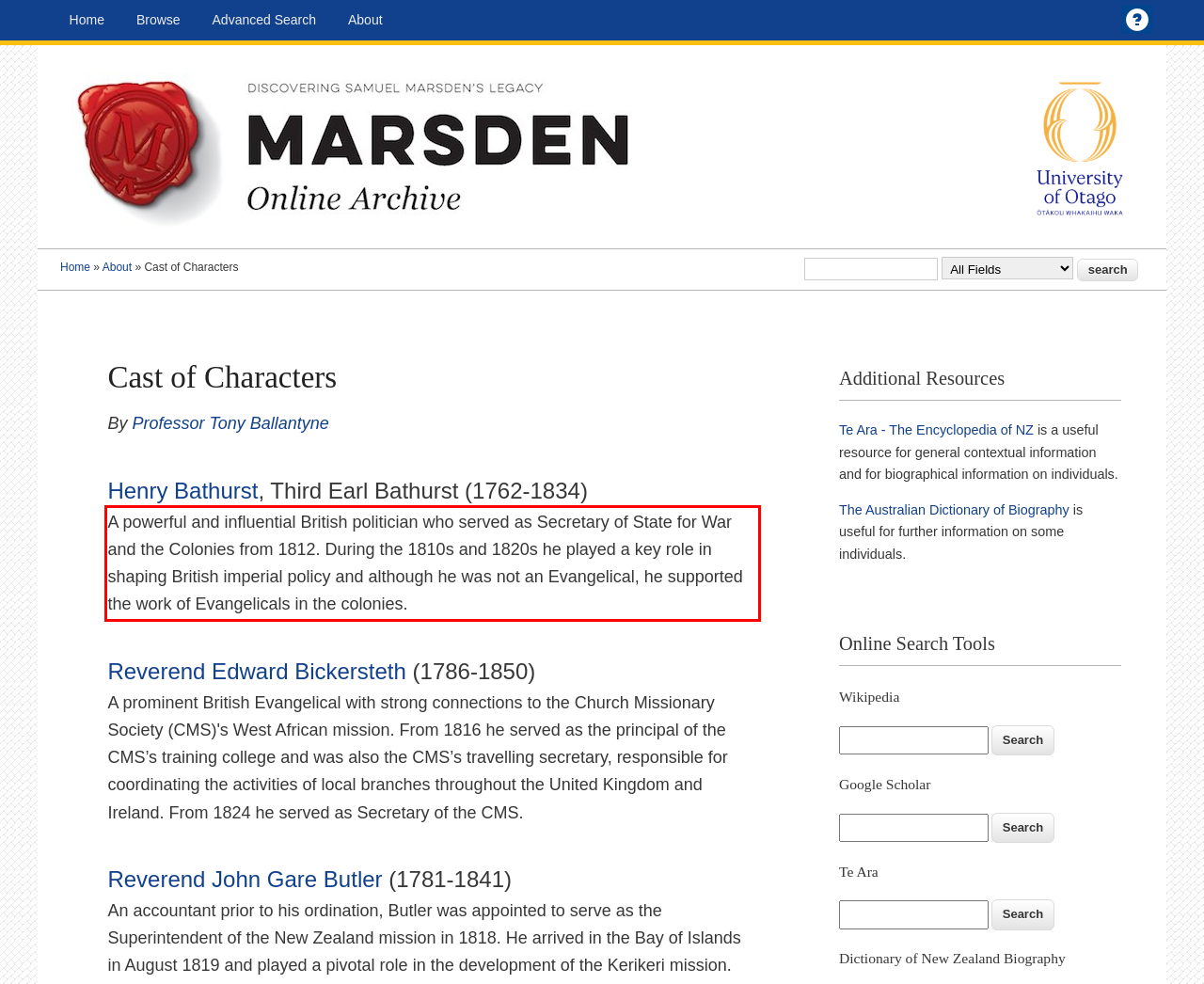From the provided screenshot, extract the text content that is enclosed within the red bounding box.

A powerful and influential British politician who served as Secretary of State for War and the Colonies from 1812. During the 1810s and 1820s he played a key role in shaping British imperial policy and although he was not an Evangelical, he supported the work of Evangelicals in the colonies.